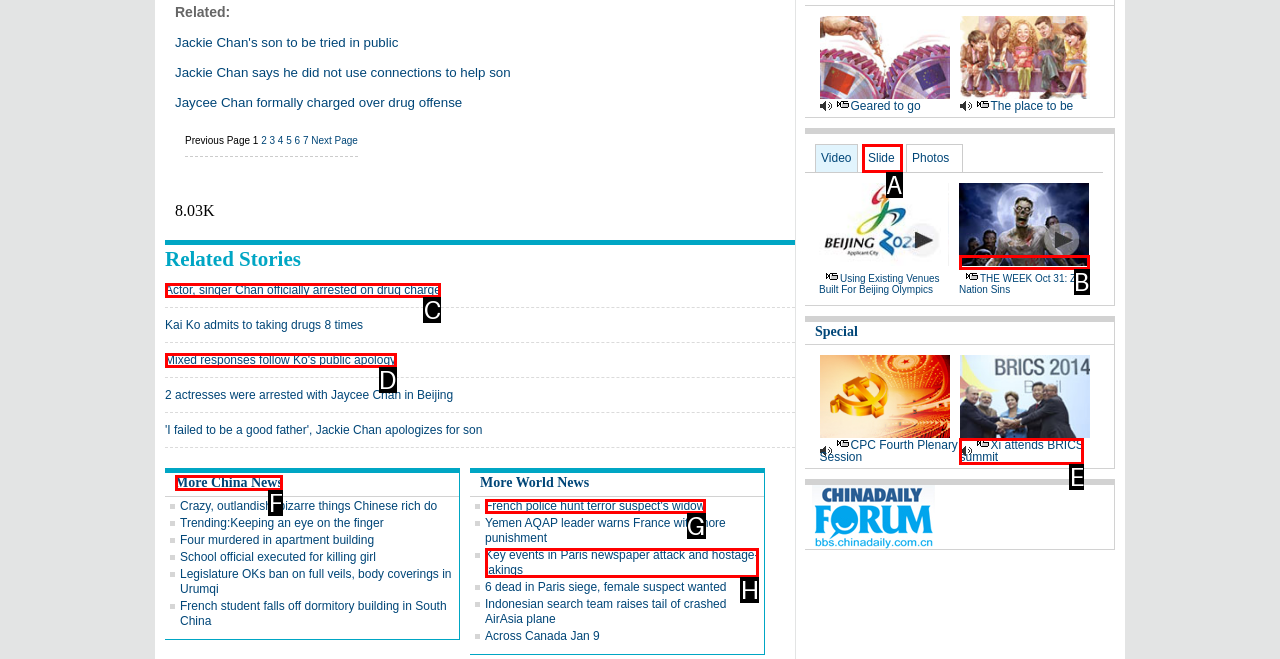Identify the letter of the UI element you need to select to accomplish the task: View 'More China News'.
Respond with the option's letter from the given choices directly.

F